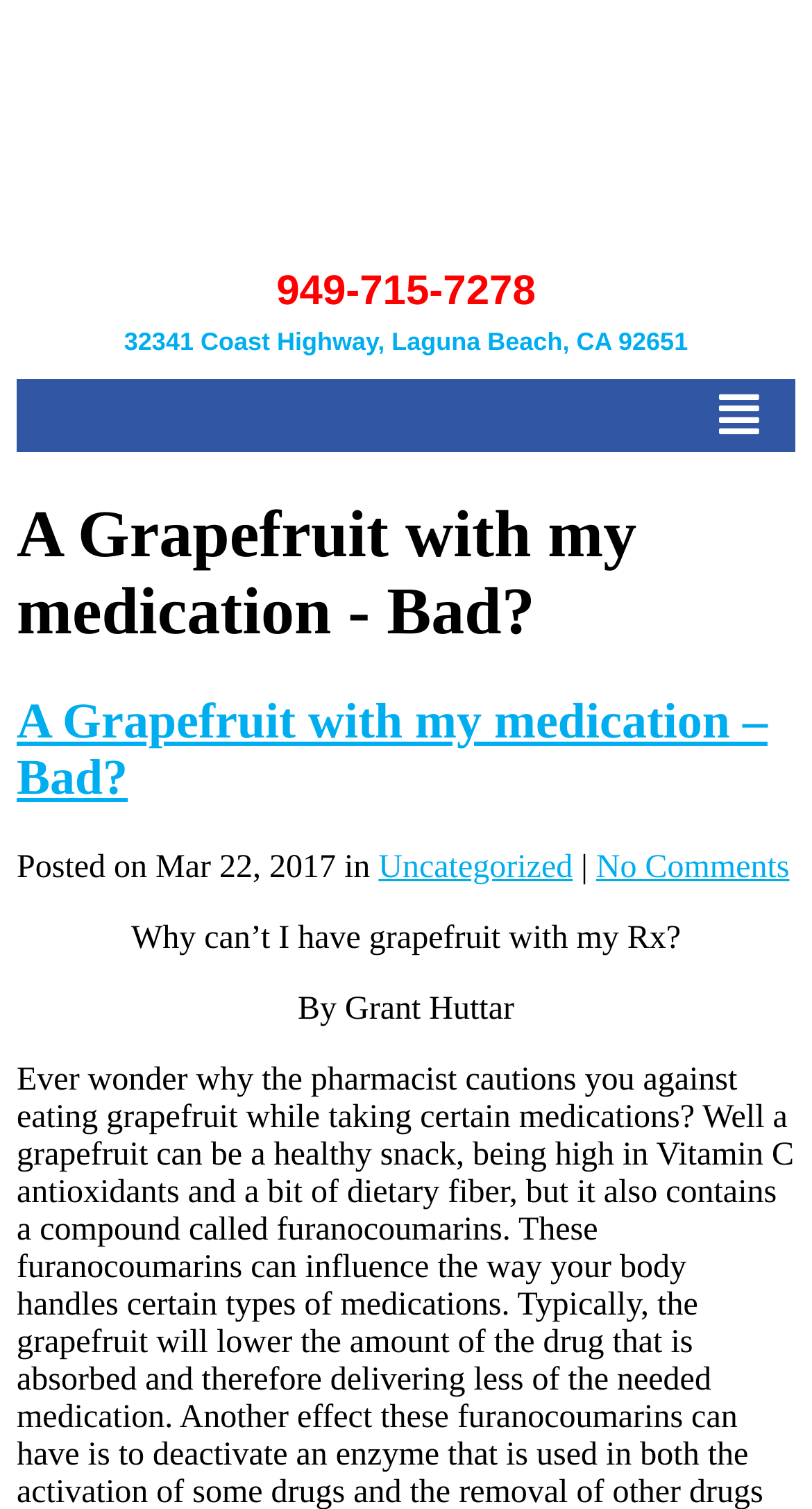Find and provide the bounding box coordinates for the UI element described with: "No Comments".

[0.734, 0.563, 0.972, 0.586]